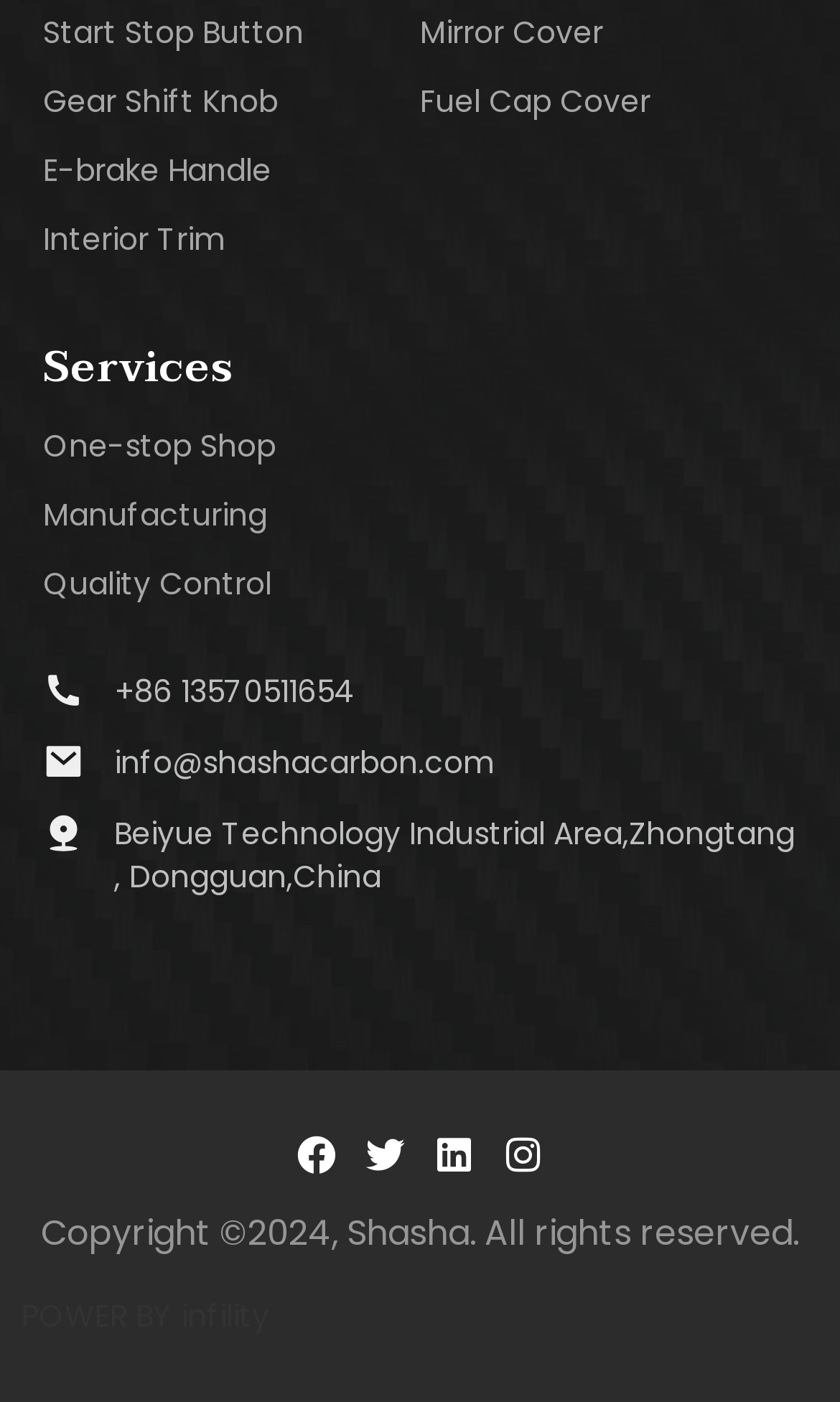Locate the bounding box coordinates of the element that should be clicked to fulfill the instruction: "Subscribe to newsletter".

None